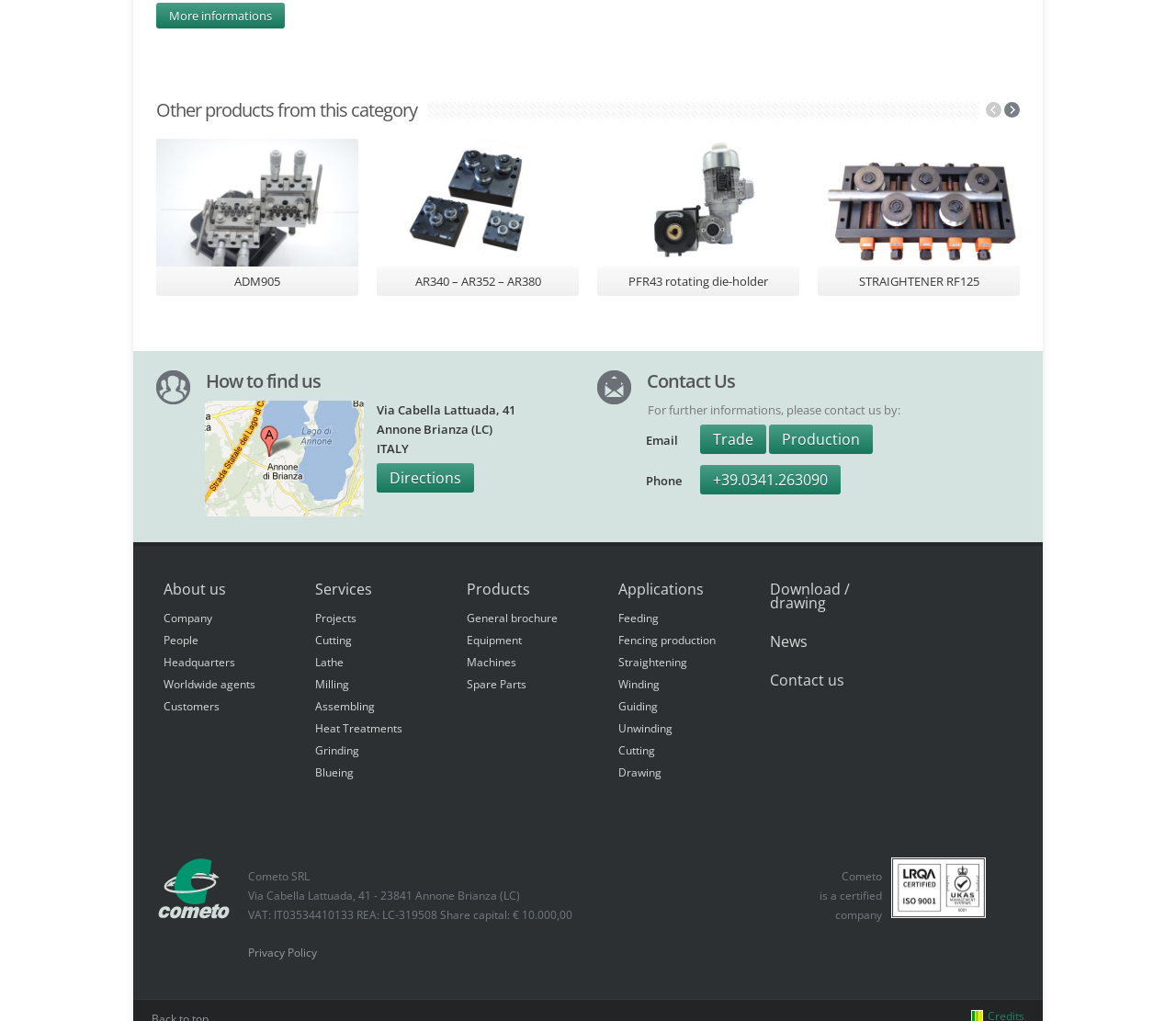Please identify the coordinates of the bounding box for the clickable region that will accomplish this instruction: "Visit 'ADM905'".

[0.133, 0.136, 0.305, 0.29]